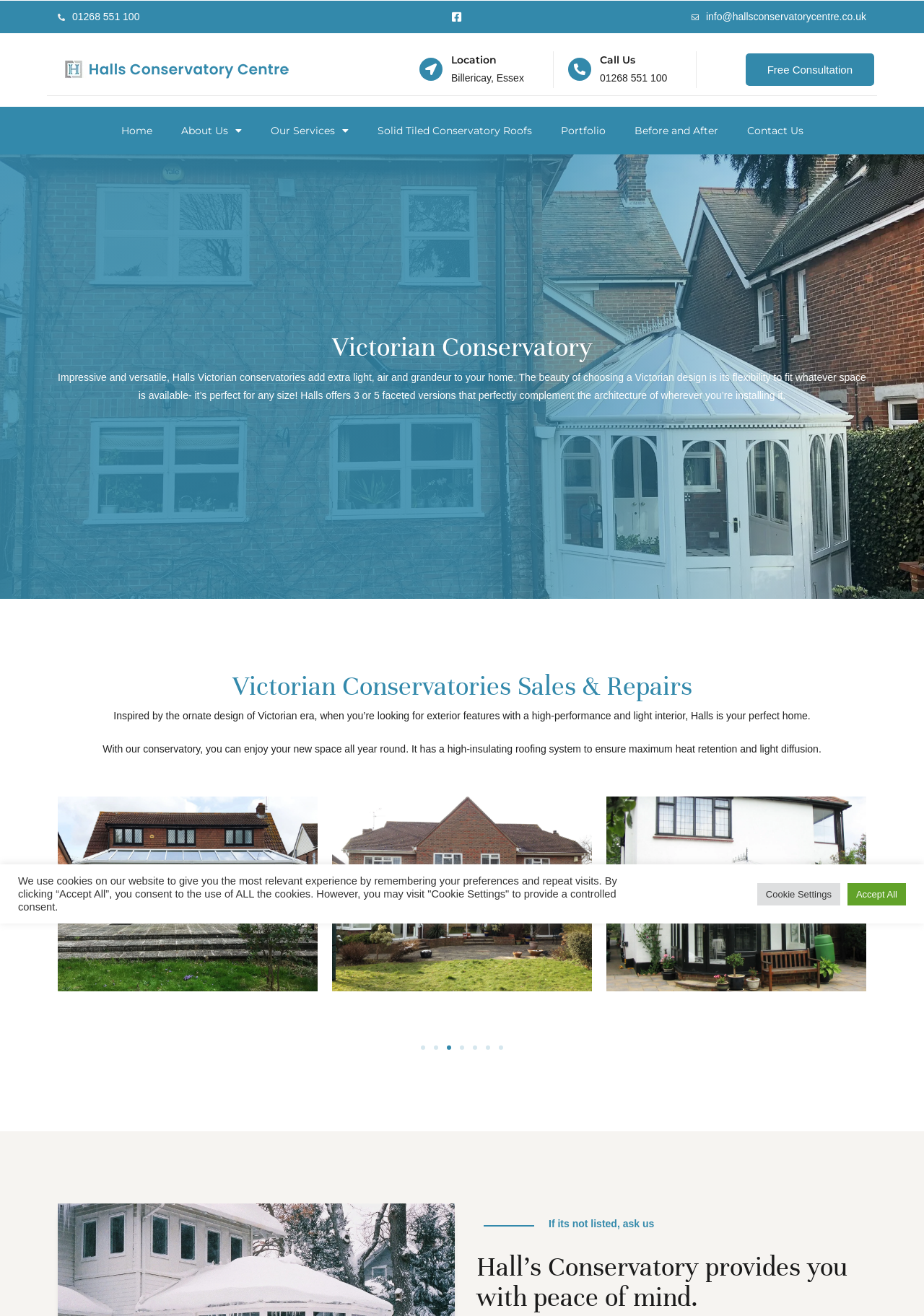What is the name of the company that provides conservatories?
Refer to the image and give a detailed response to the question.

I found the company name by looking at the logo at the top left corner of the webpage, which says 'Halls Conservatory Centre'.